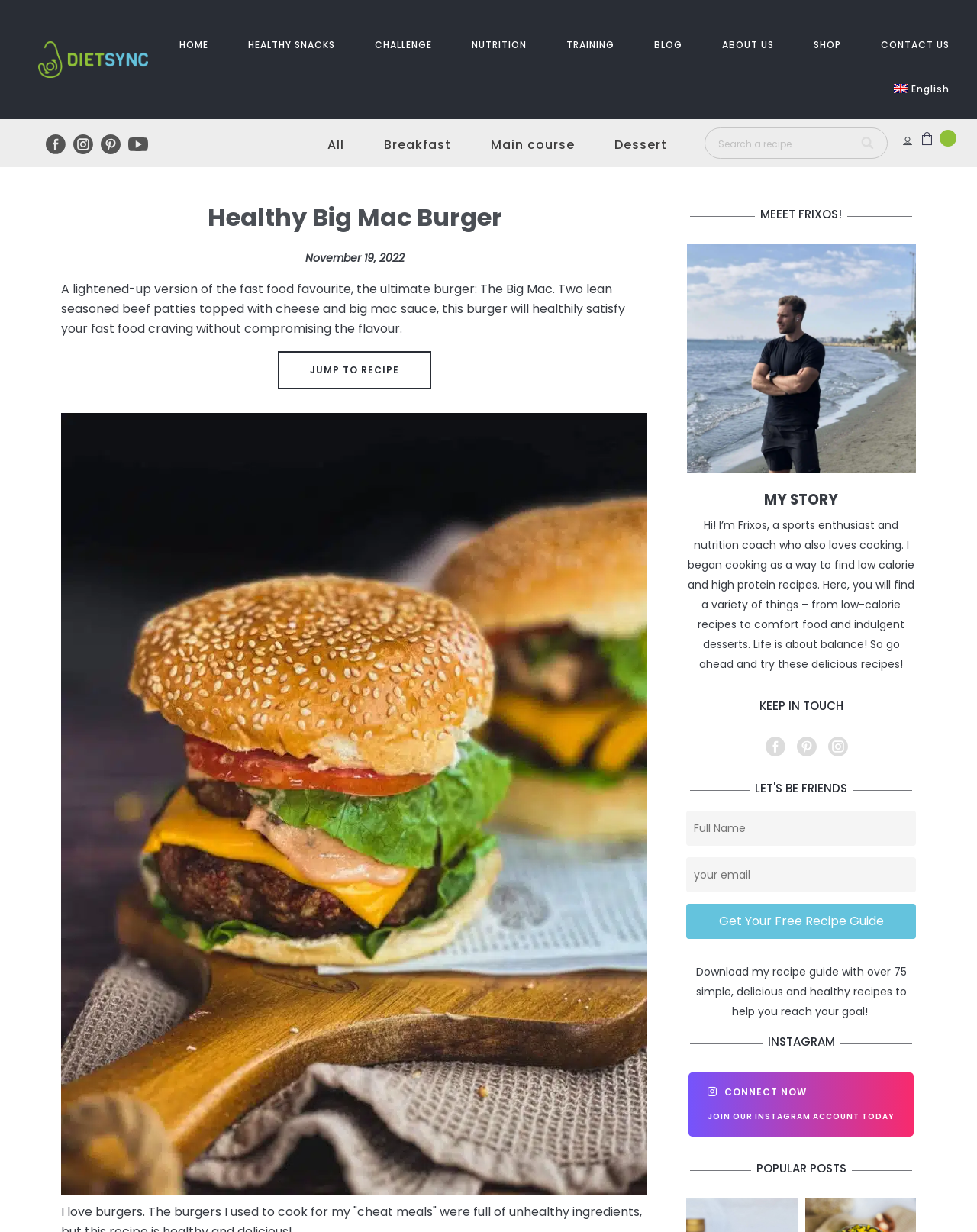Please find the bounding box for the following UI element description. Provide the coordinates in (top-left x, top-left y, bottom-right x, bottom-right y) format, with values between 0 and 1: name="FNAME" placeholder="Full Name"

[0.702, 0.658, 0.938, 0.687]